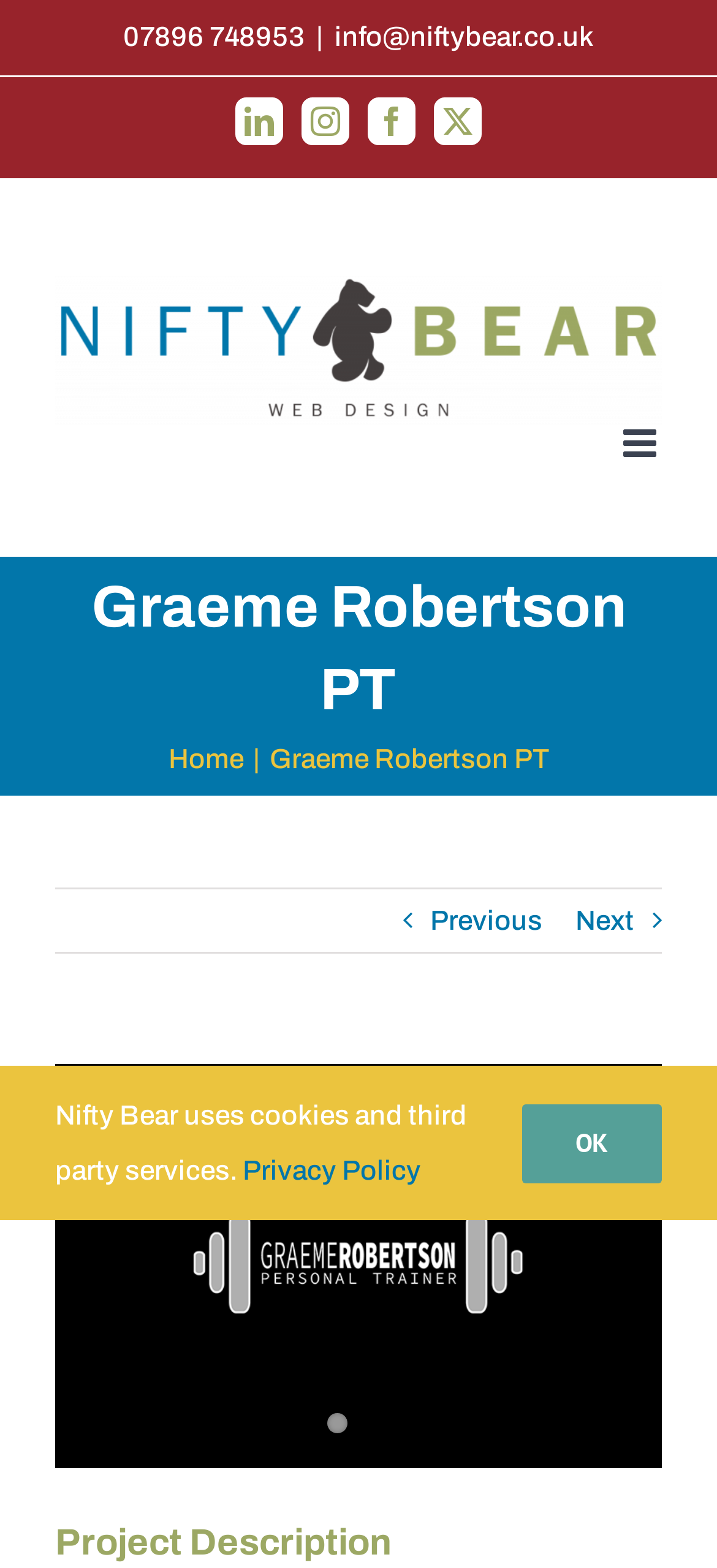Detail the webpage's structure and highlights in your description.

The webpage is about Nifty Bear Web Design's creation of a brand new logo for Graeme Robertson PT. At the top, there is a contact information section with a phone number, email address, and social media links to LinkedIn, Instagram, and Facebook. 

Below the contact information, there is a large logo of Nifty Bear Web Design, which is also a clickable link. To the right of the logo, there is a toggle button to open the mobile menu.

The main content of the page is divided into two sections. The top section has a page title bar with a heading that reads "Graeme Robertson PT". Below the heading, there are navigation links to "Home" and previous/next pages. 

The bottom section of the main content features a large image, which can be viewed in larger size by clicking on the "View Larger Image" links. There are also pagination links to navigate through multiple images.

At the bottom of the page, there is a notice about Nifty Bear's use of cookies and third-party services, along with a link to the Privacy Policy. An "OK" button is provided to acknowledge this notice. Additionally, there is a "Go to Top" link that allows users to quickly scroll back to the top of the page.